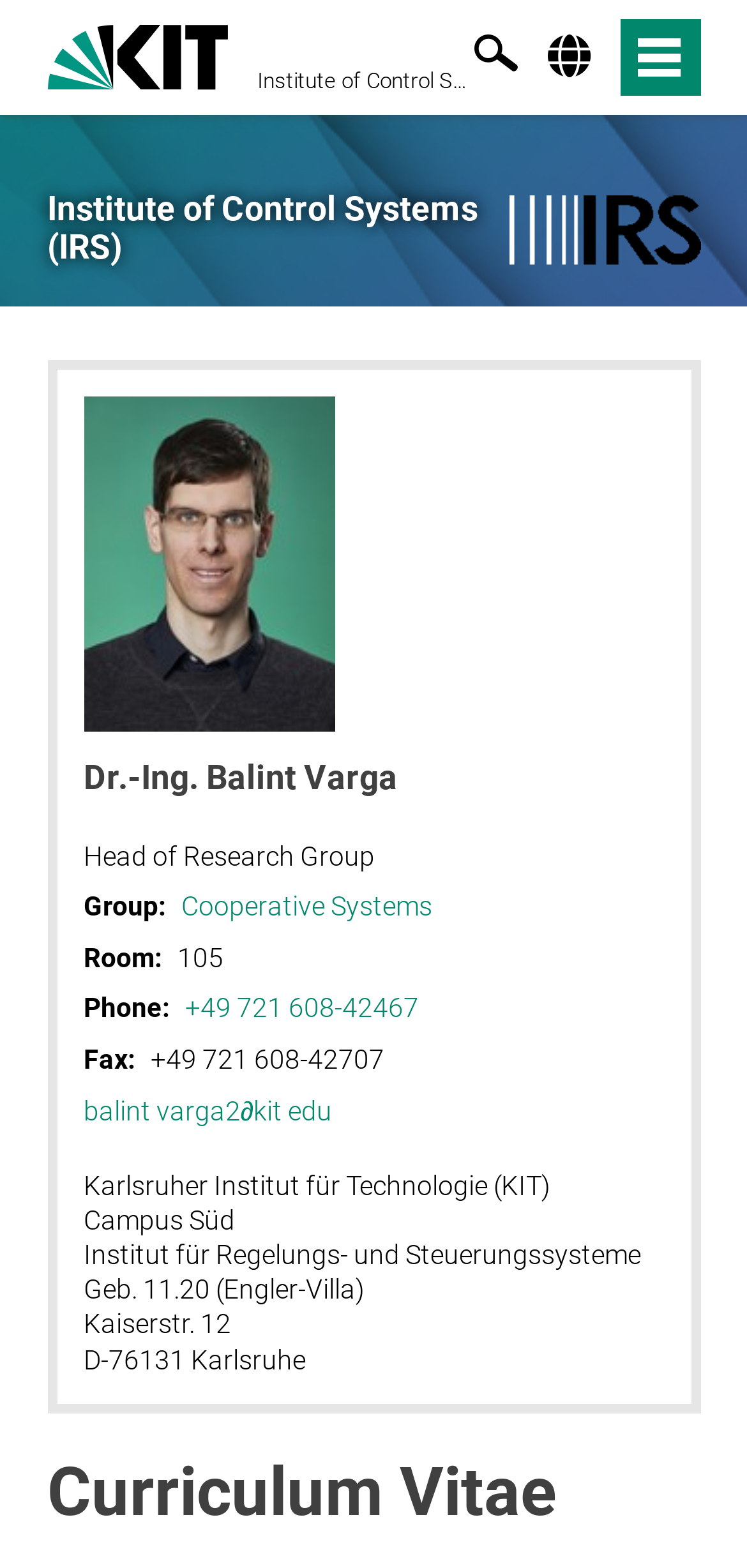Extract the bounding box of the UI element described as: "balint varga2 ∂does-not-exist.kit edu".

[0.112, 0.698, 0.445, 0.718]